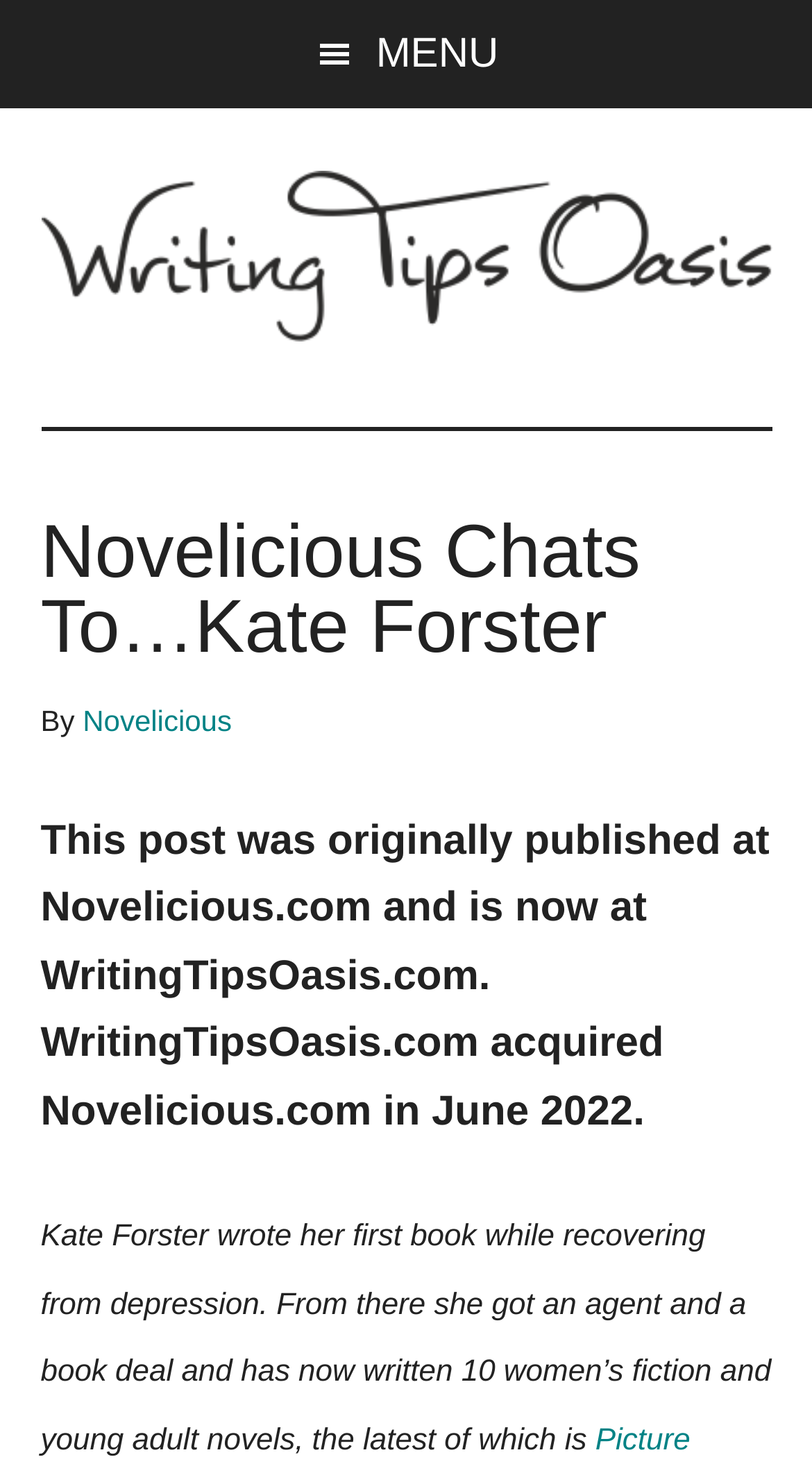Identify the webpage's primary heading and generate its text.

Novelicious Chats To…Kate Forster